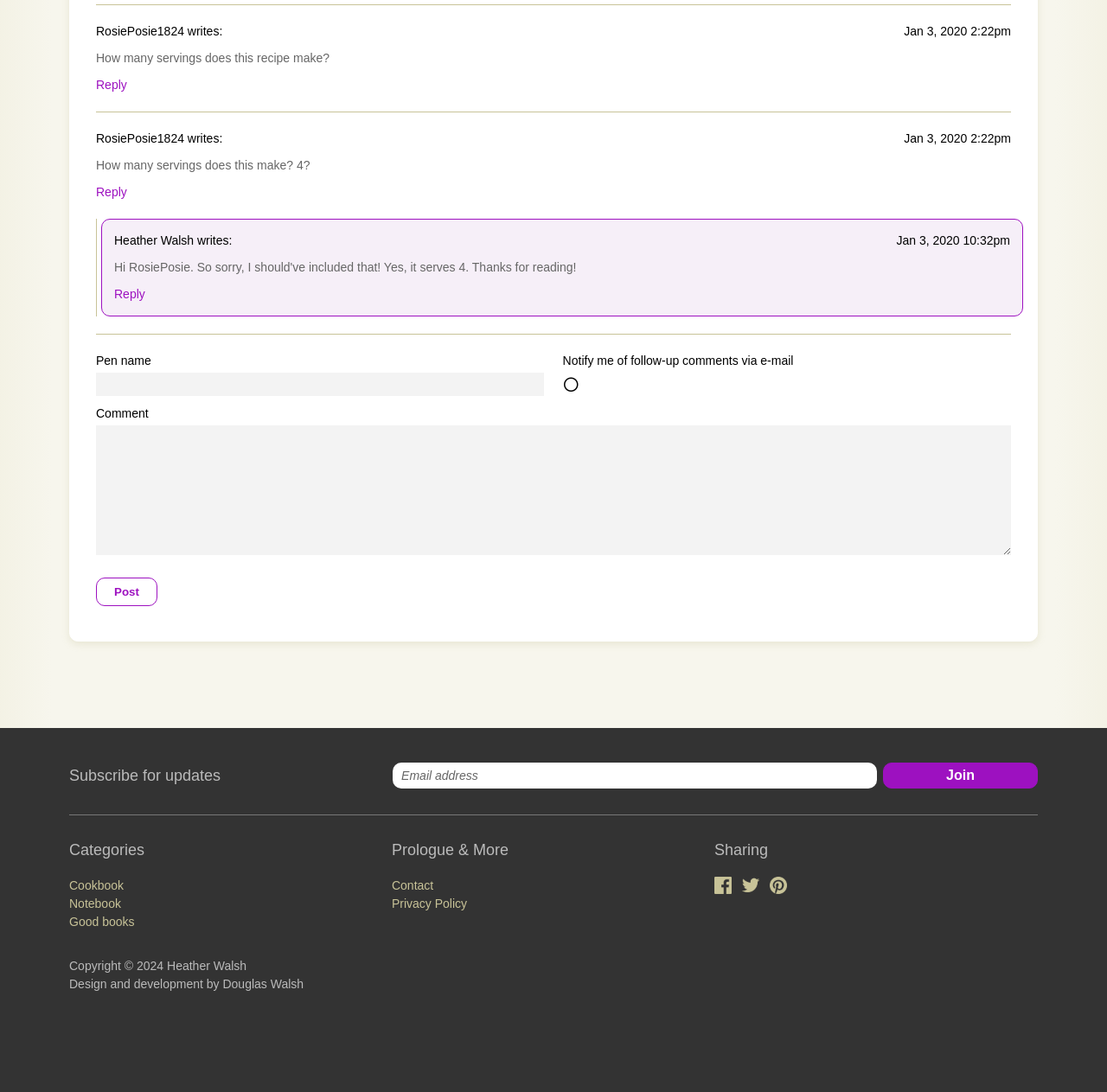Please answer the following question using a single word or phrase: 
What is the purpose of the textbox below 'Pen name'?

Enter pen name